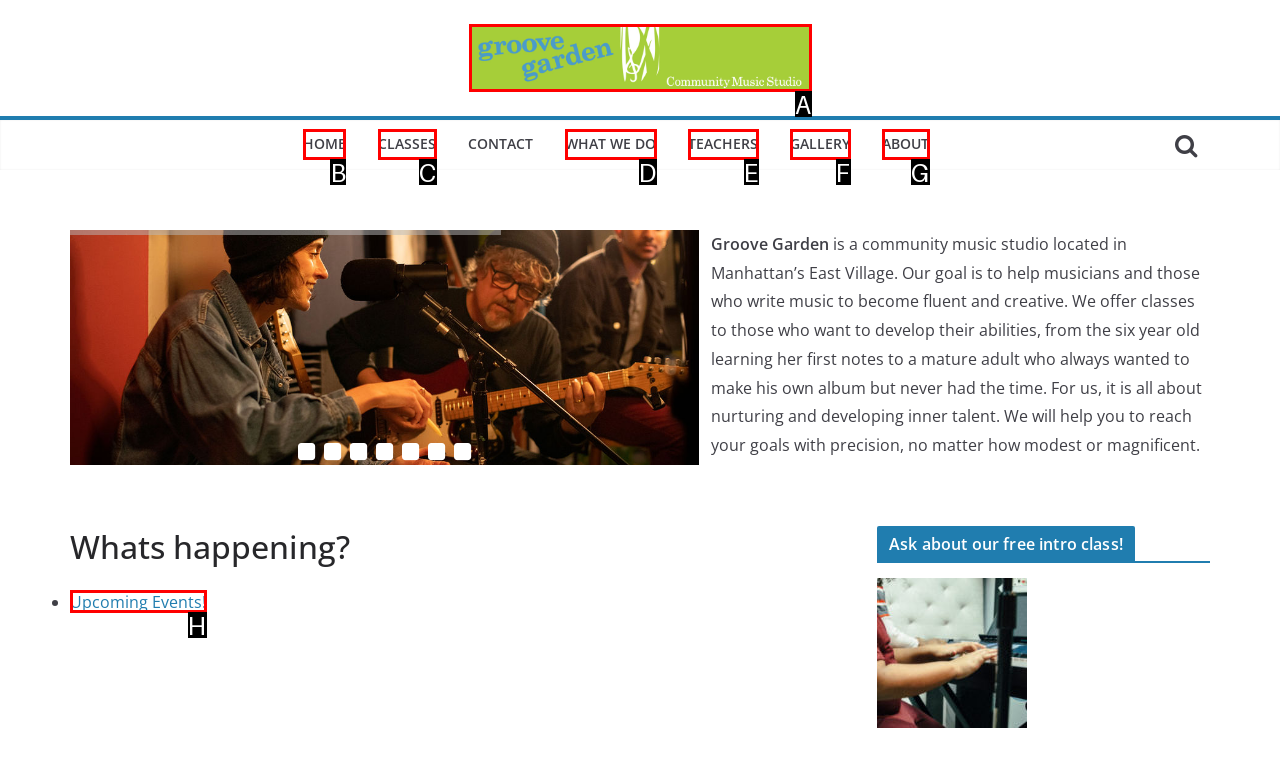Determine the letter of the UI element that you need to click to perform the task: Click on the HOME link.
Provide your answer with the appropriate option's letter.

B